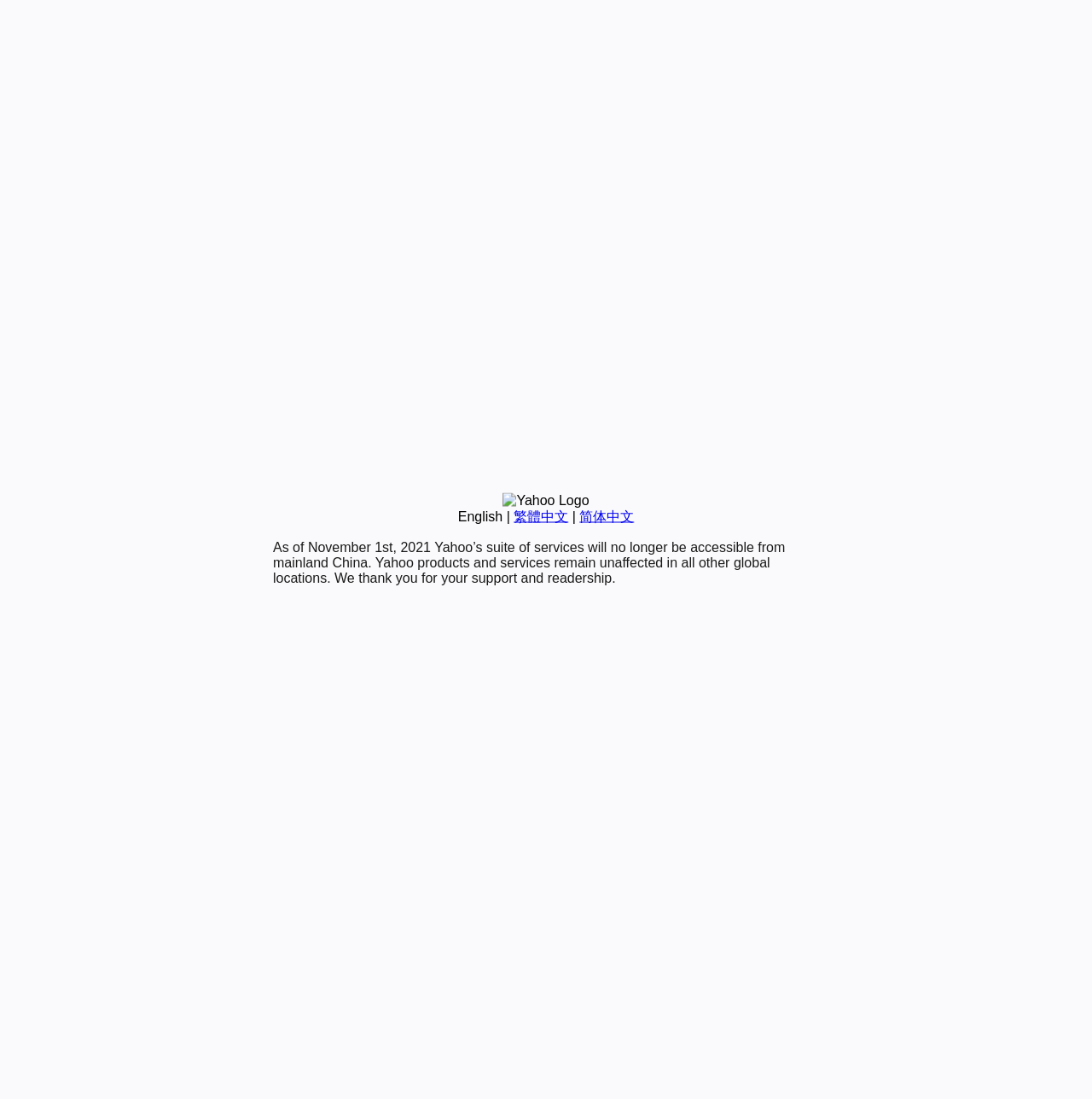Determine the bounding box coordinates of the UI element described below. Use the format (top-left x, top-left y, bottom-right x, bottom-right y) with floating point numbers between 0 and 1: 繁體中文

[0.47, 0.463, 0.52, 0.476]